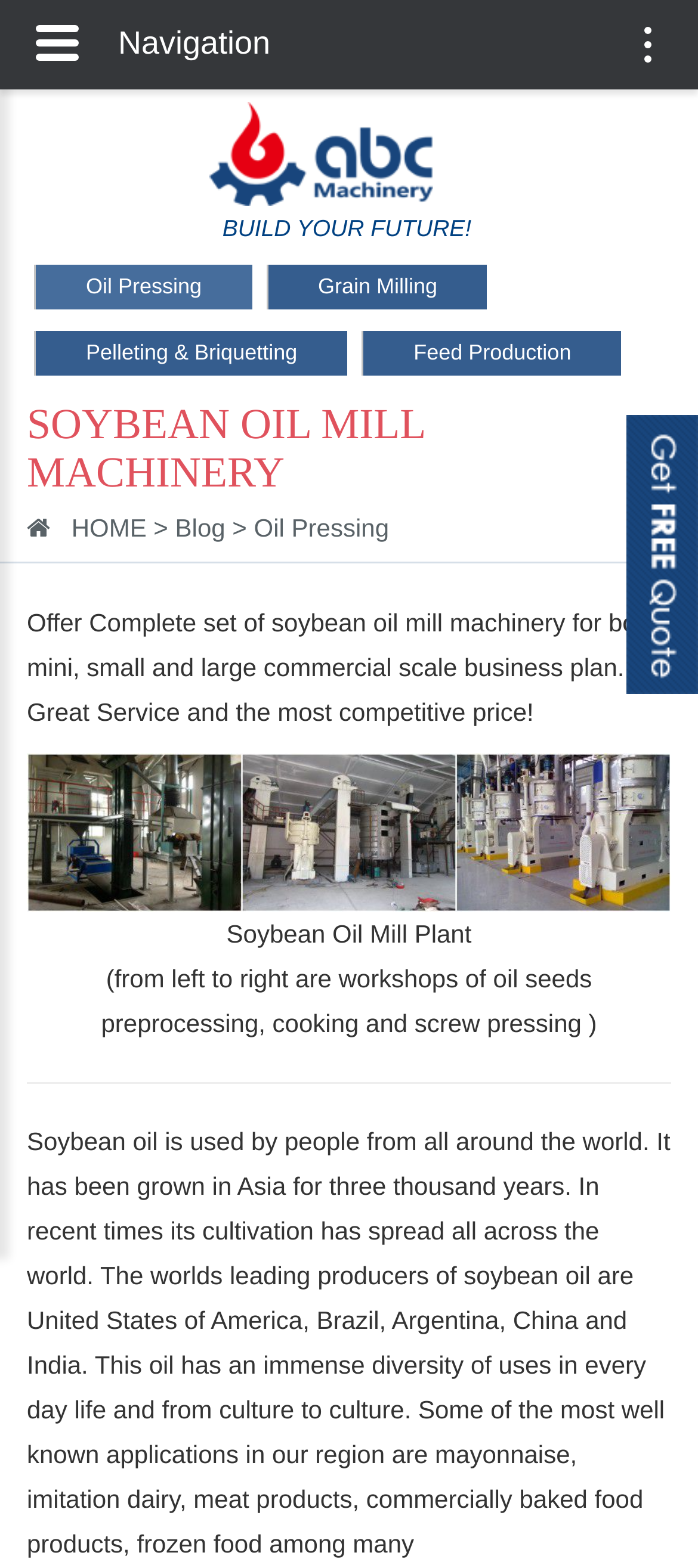Identify the bounding box for the UI element specified in this description: "Build Your Future!". The coordinates must be four float numbers between 0 and 1, formatted as [left, top, right, bottom].

[0.3, 0.065, 0.7, 0.154]